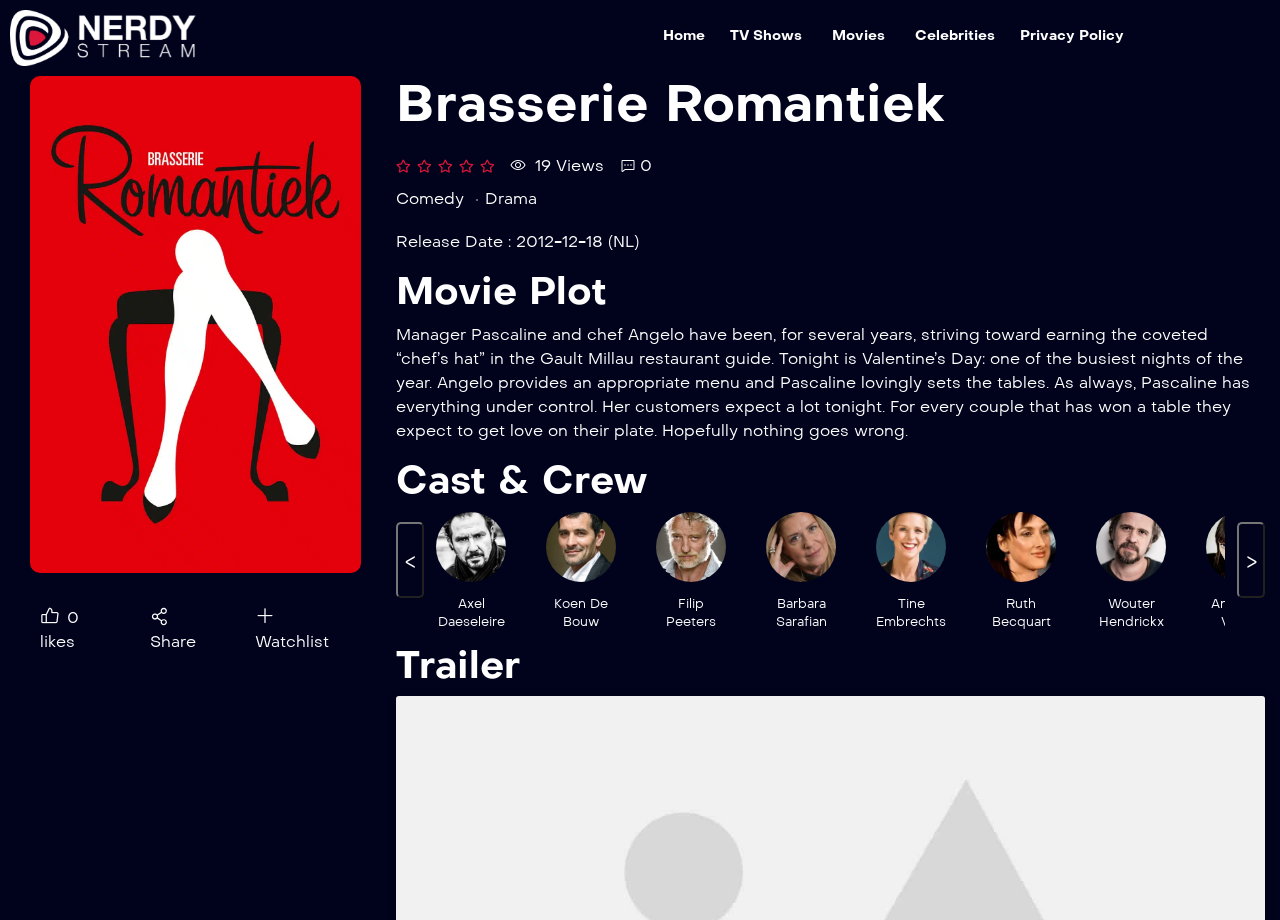What is the release date of Brasserie Romantiek?
Please answer the question as detailed as possible.

I found the release date by looking at the 'Release Date' section, which is located below the movie title and above the movie plot. The release date is specified as 'Release Date : 2012-12-18 (NL)'.